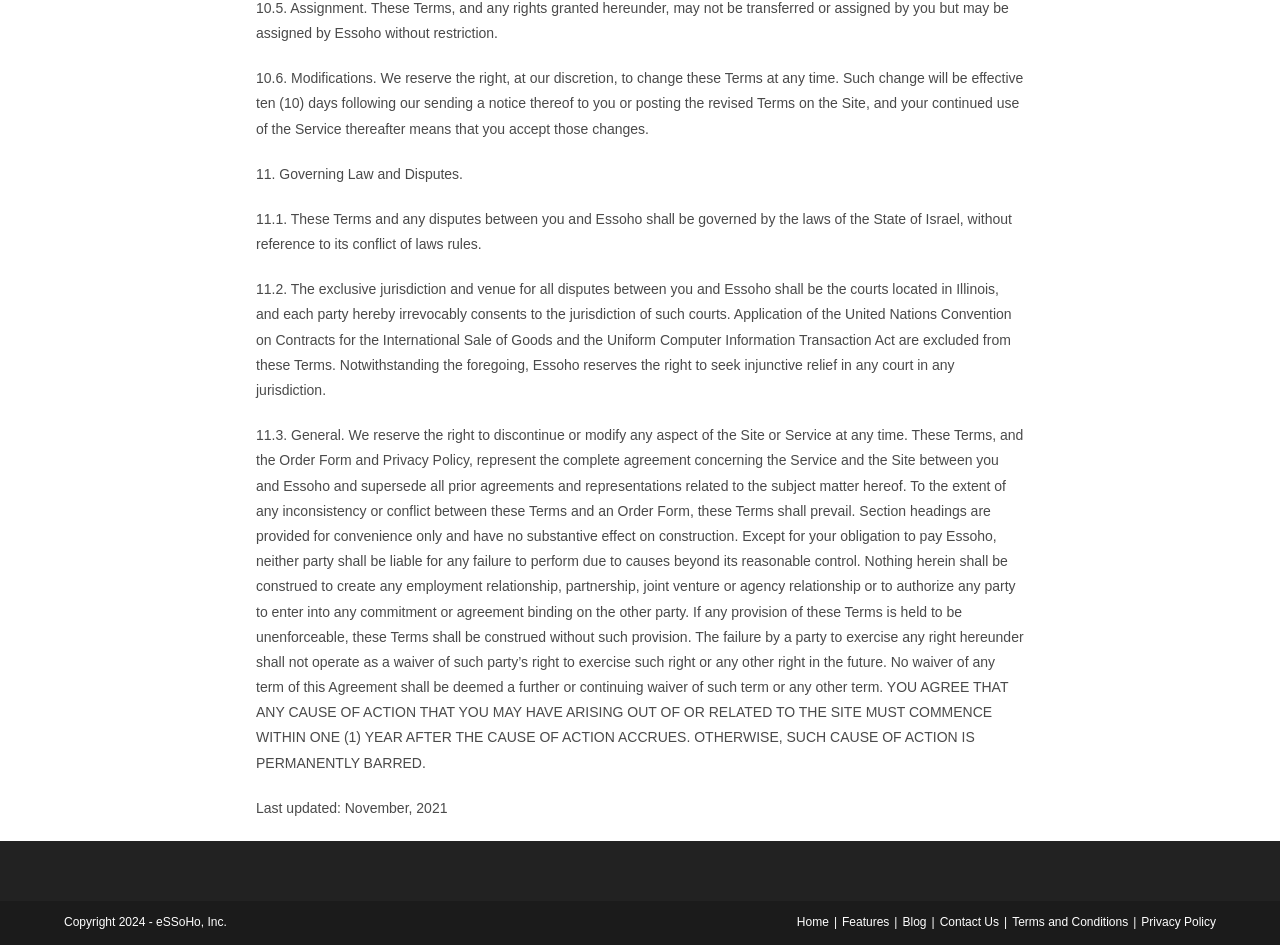Identify the bounding box coordinates for the UI element that matches this description: "Privacy Policy".

[0.892, 0.968, 0.95, 0.983]